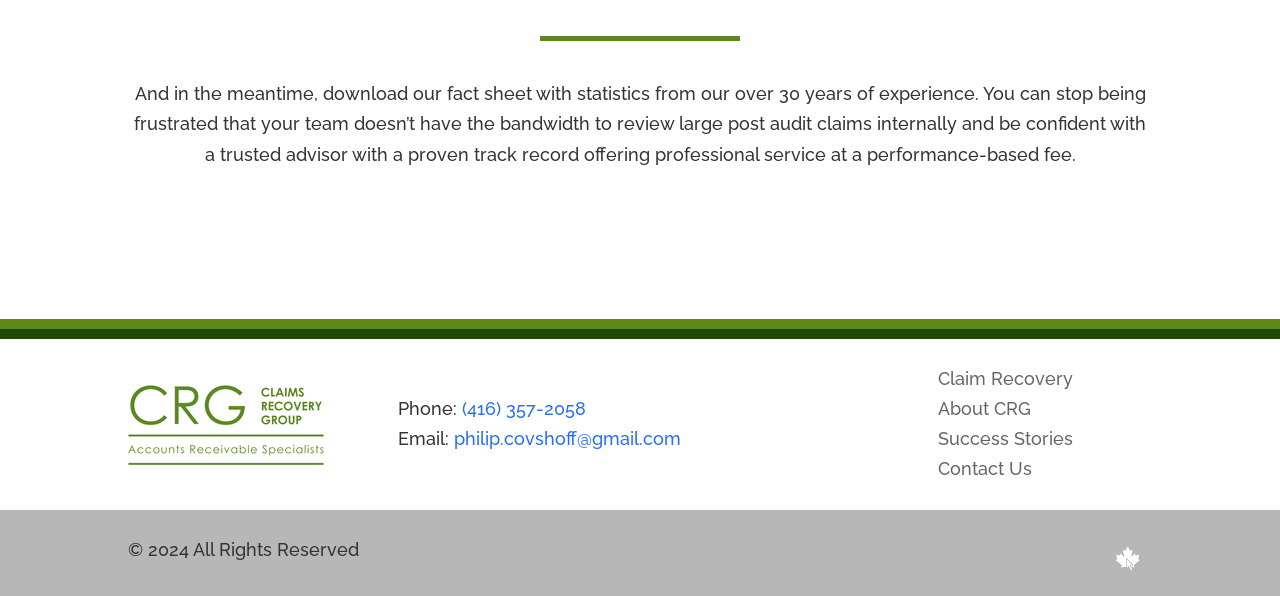Determine the bounding box coordinates of the clickable region to execute the instruction: "Download the fact sheet". The coordinates should be four float numbers between 0 and 1, denoted as [left, top, right, bottom].

[0.105, 0.138, 0.895, 0.276]